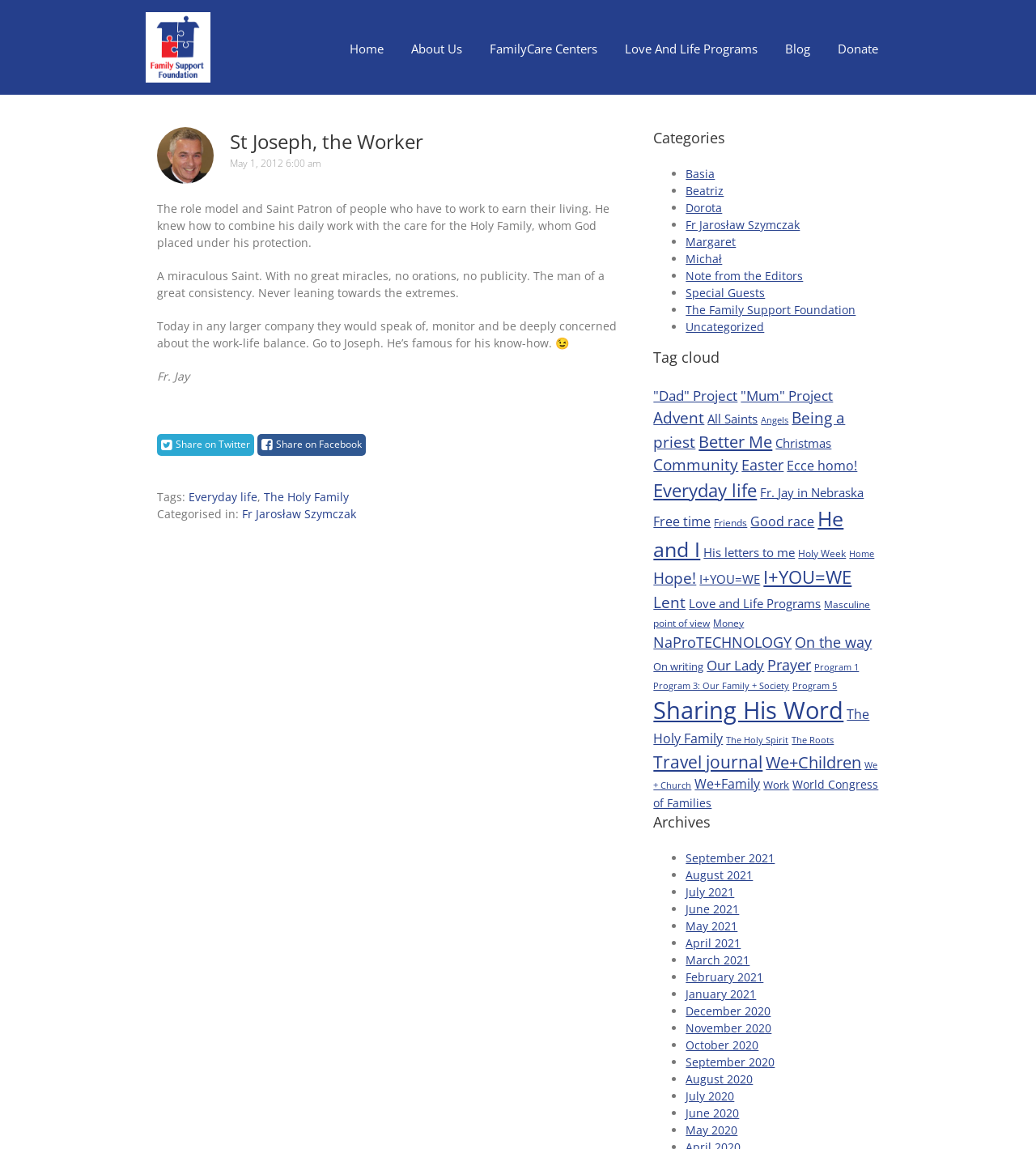Could you provide the bounding box coordinates for the portion of the screen to click to complete this instruction: "Click on the 'Donate' link"?

[0.798, 0.028, 0.858, 0.057]